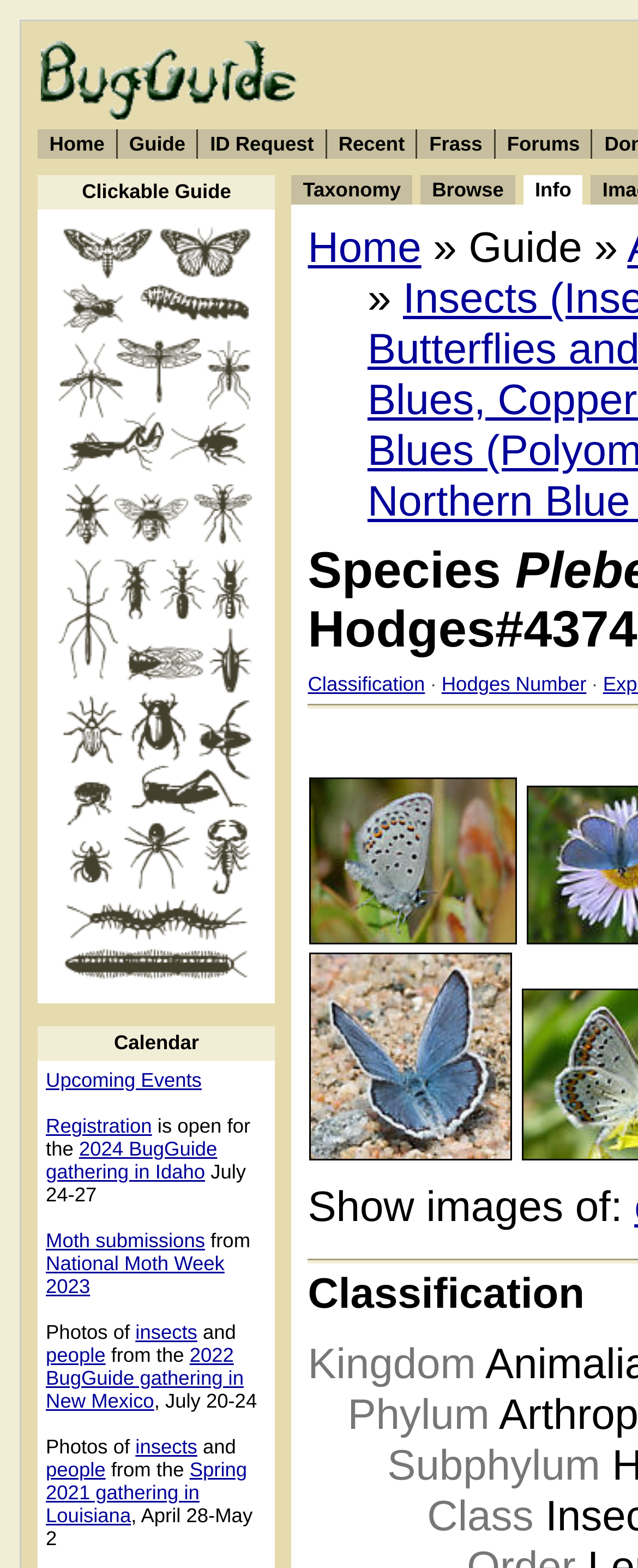Specify the bounding box coordinates of the region I need to click to perform the following instruction: "View the upcoming events". The coordinates must be four float numbers in the range of 0 to 1, i.e., [left, top, right, bottom].

[0.072, 0.681, 0.316, 0.696]